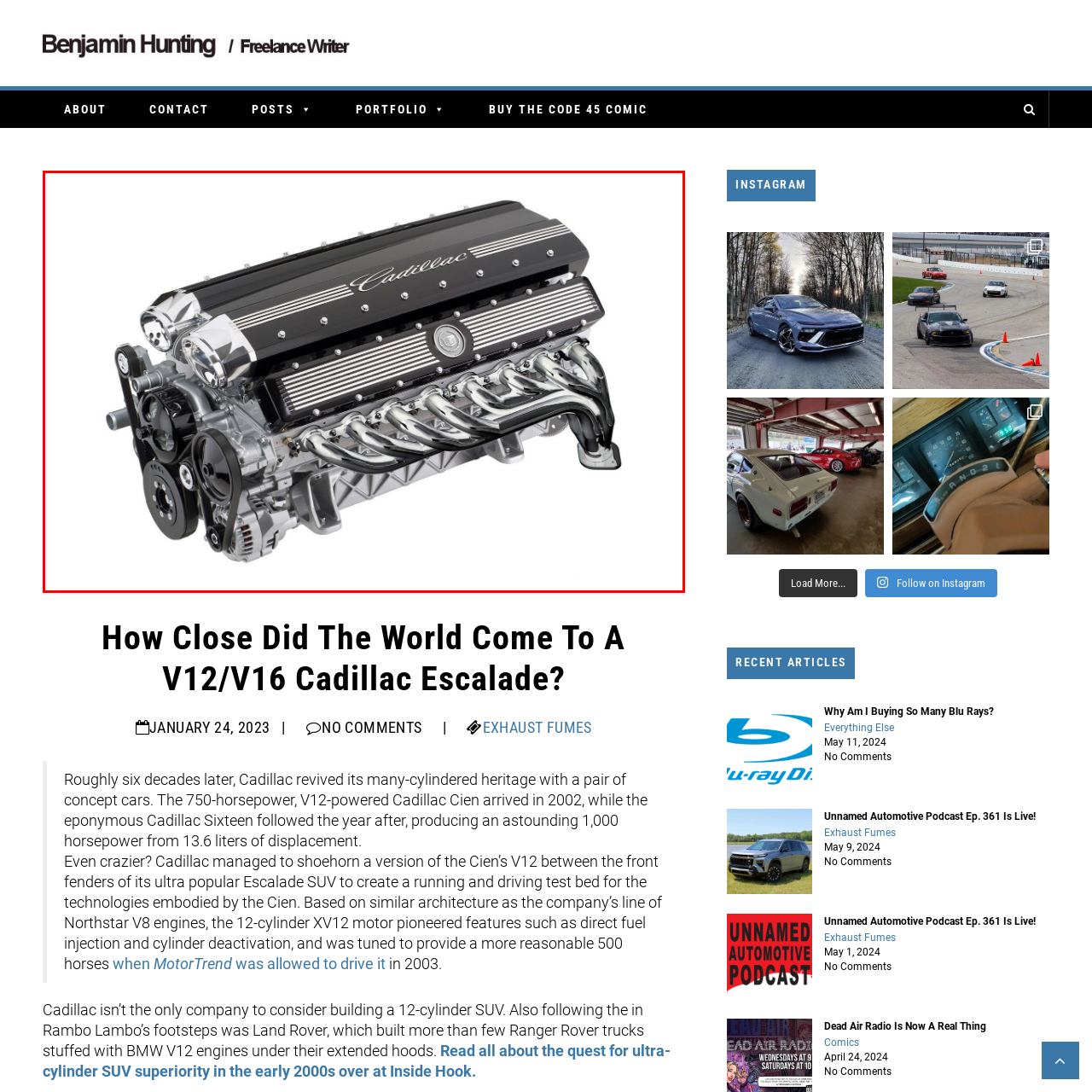What type of vehicles is Cadillac attempting to create with this engine design?
Analyze the image surrounded by the red bounding box and provide a thorough answer.

The caption states that this engine design reflects Cadillac's ambitious foray into high-performance vehicles, particularly the notable concept cars such as the Cadillac Cien and the Sixteen, indicating that the company is attempting to create high-performance vehicles with this engine design.